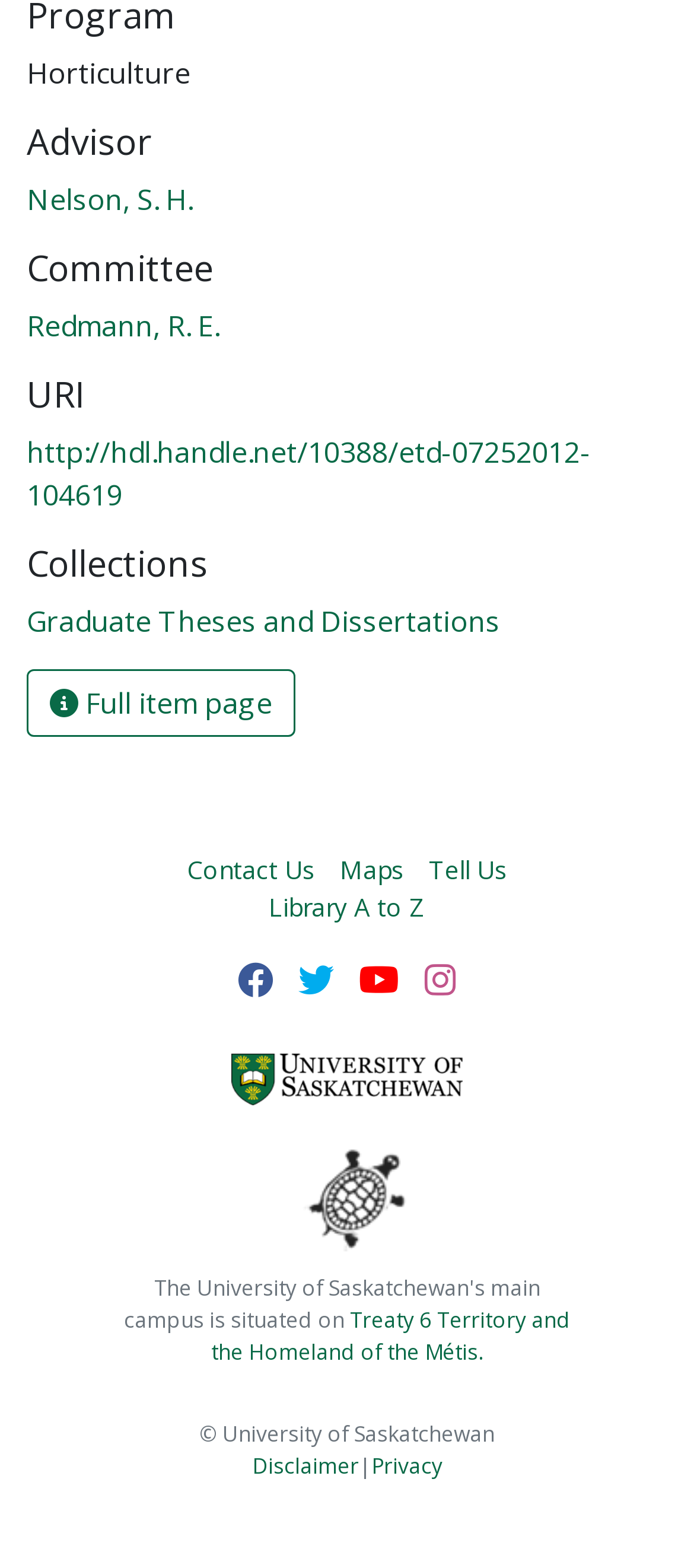Please determine the bounding box coordinates of the element's region to click for the following instruction: "View advisor information".

[0.038, 0.115, 0.277, 0.14]